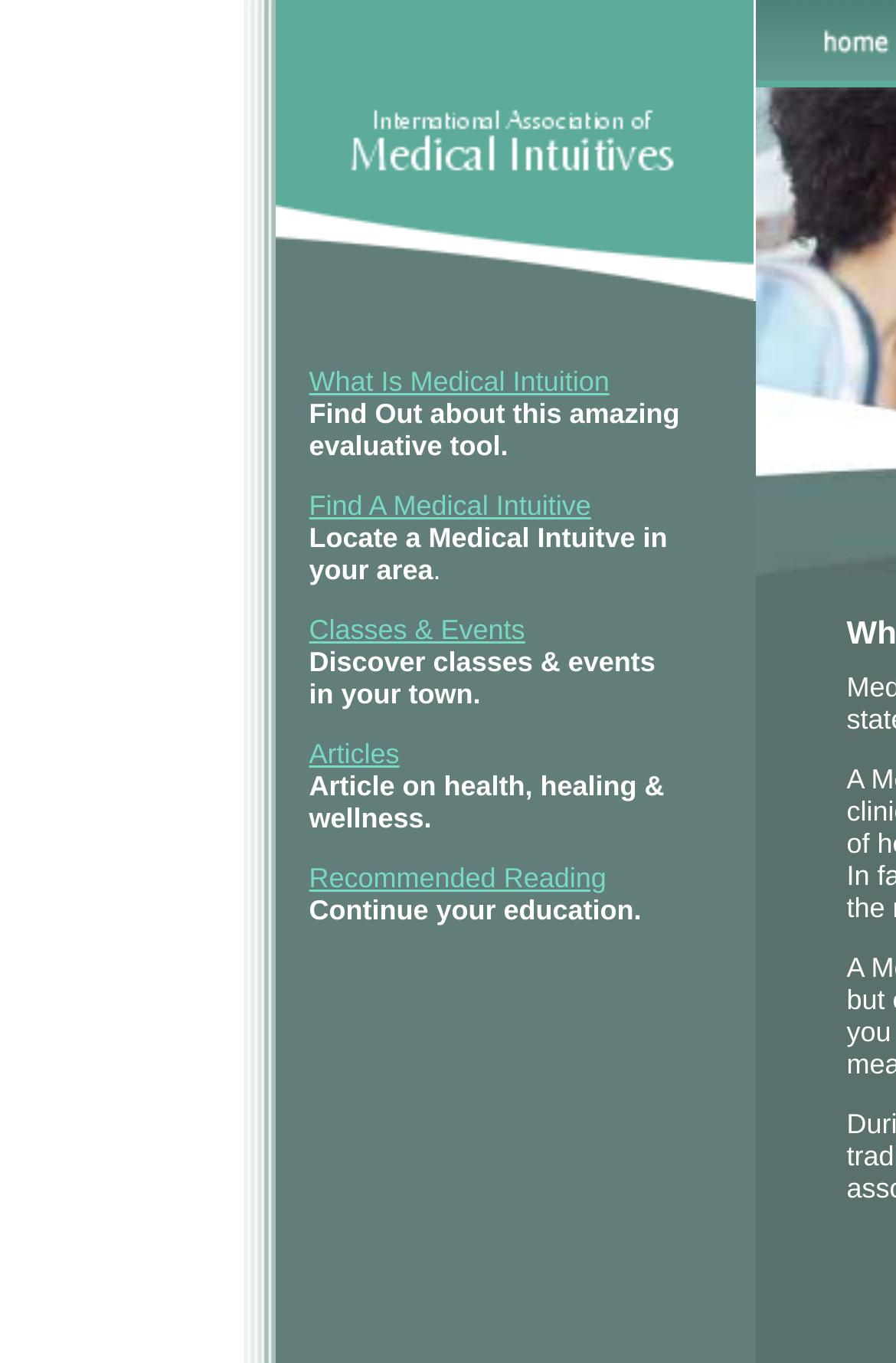Provide the bounding box coordinates of the UI element this sentence describes: "Find A Medical Intuitive".

[0.345, 0.359, 0.66, 0.383]